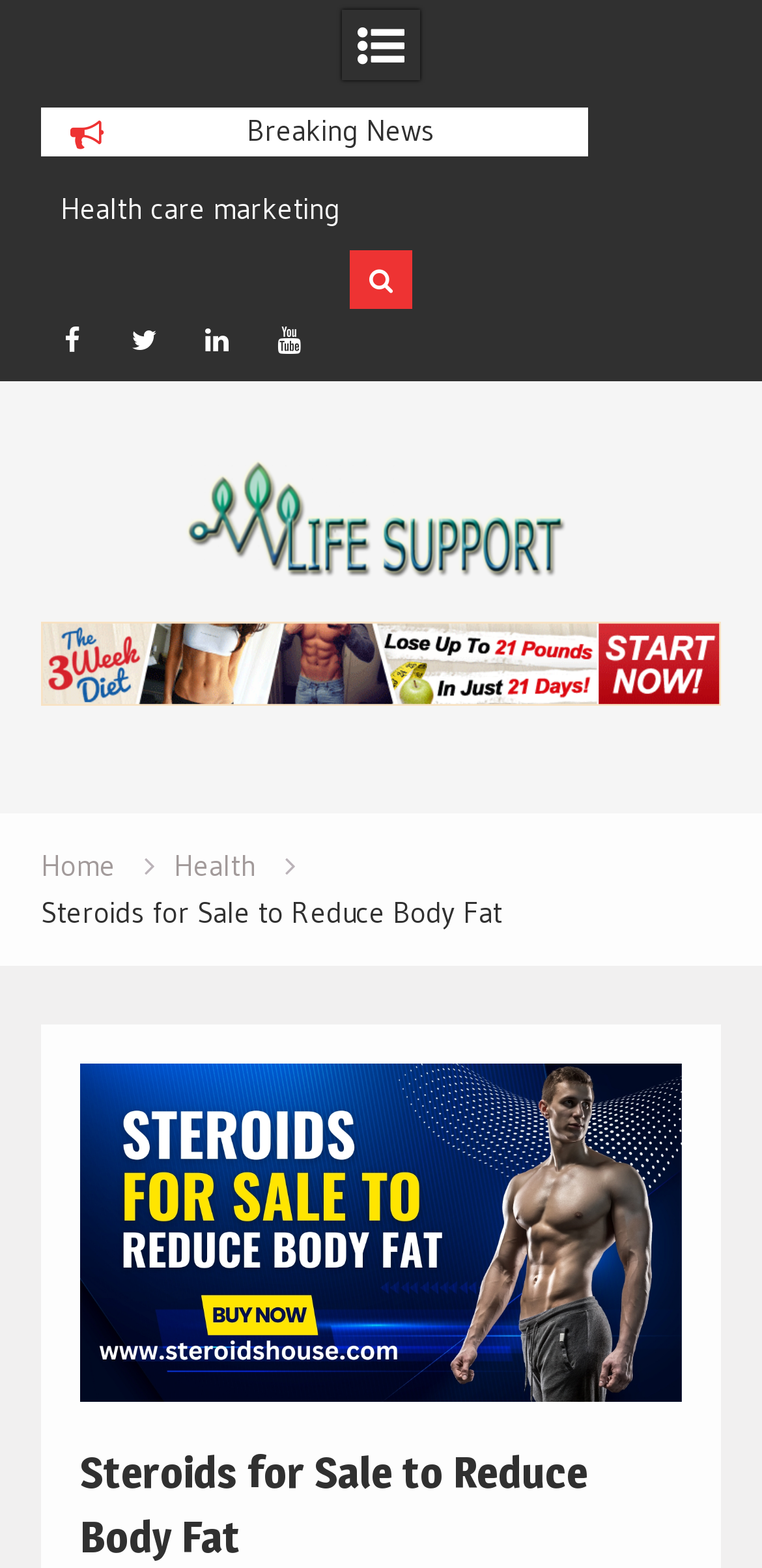Provide a short answer using a single word or phrase for the following question: 
How many social media links are available?

4